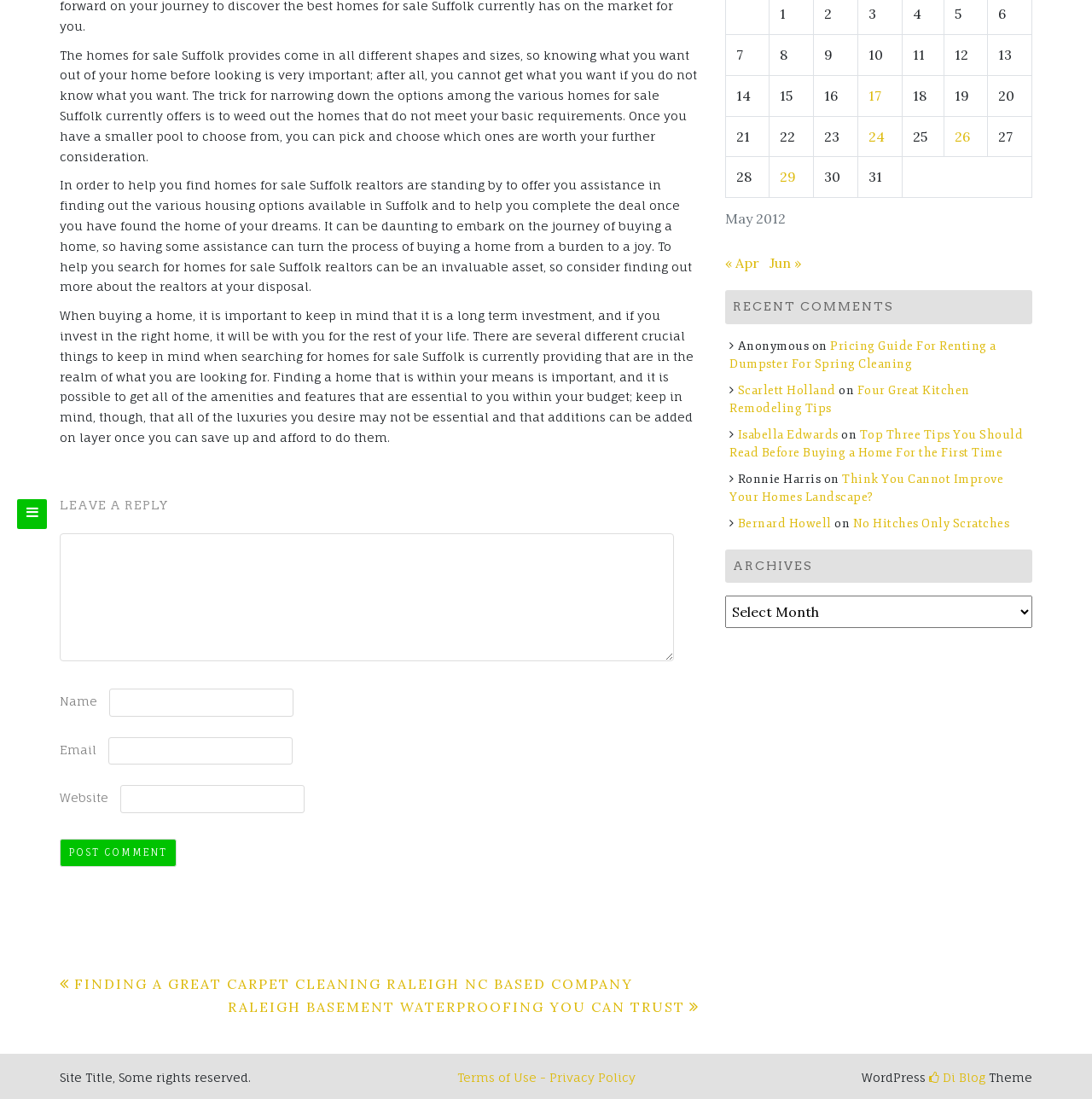Predict the bounding box of the UI element based on this description: "Four Great Kitchen Remodeling Tips".

[0.668, 0.348, 0.888, 0.378]